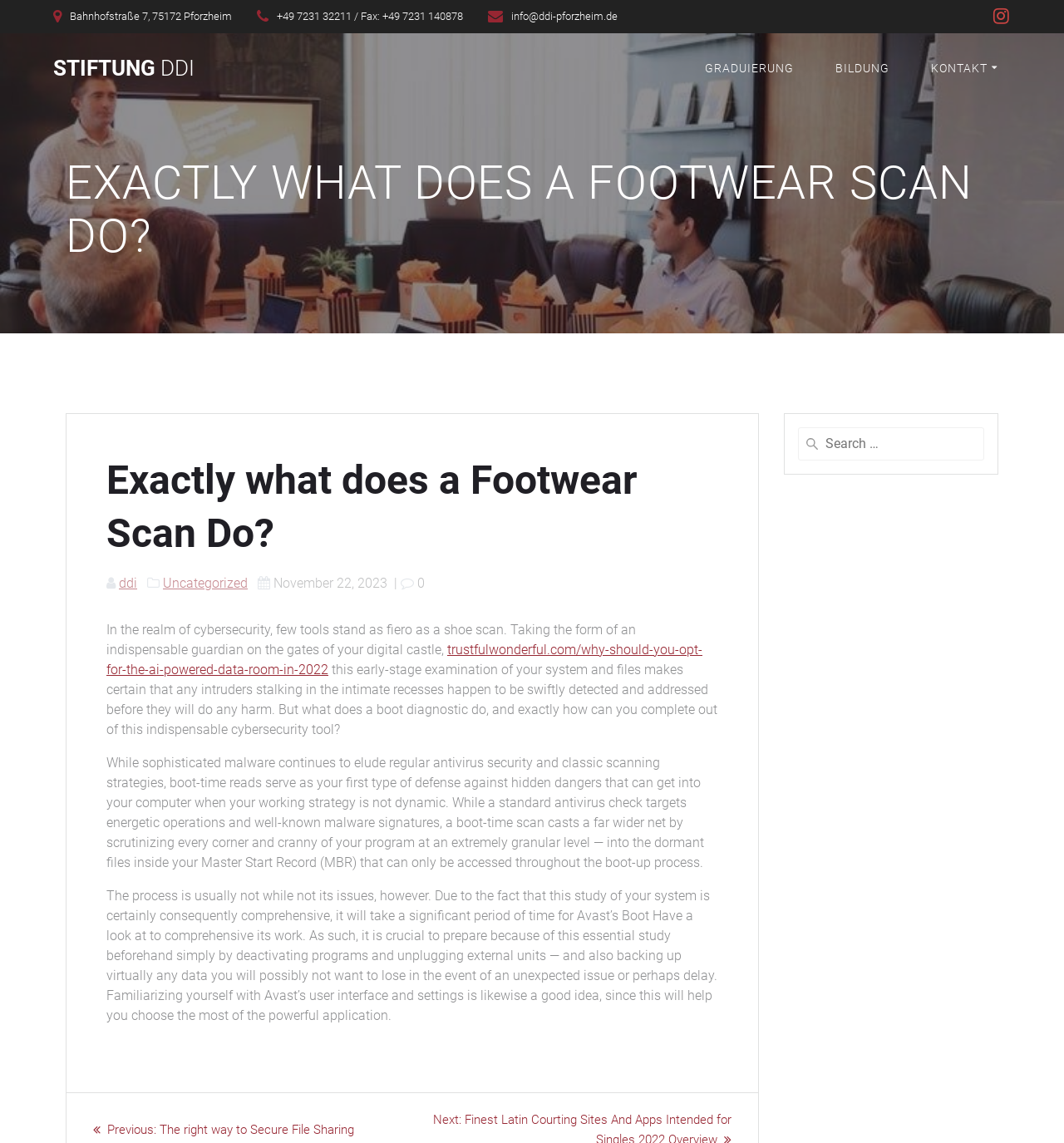Identify the bounding box coordinates of the region I need to click to complete this instruction: "Read the previous post".

[0.088, 0.981, 0.351, 0.995]